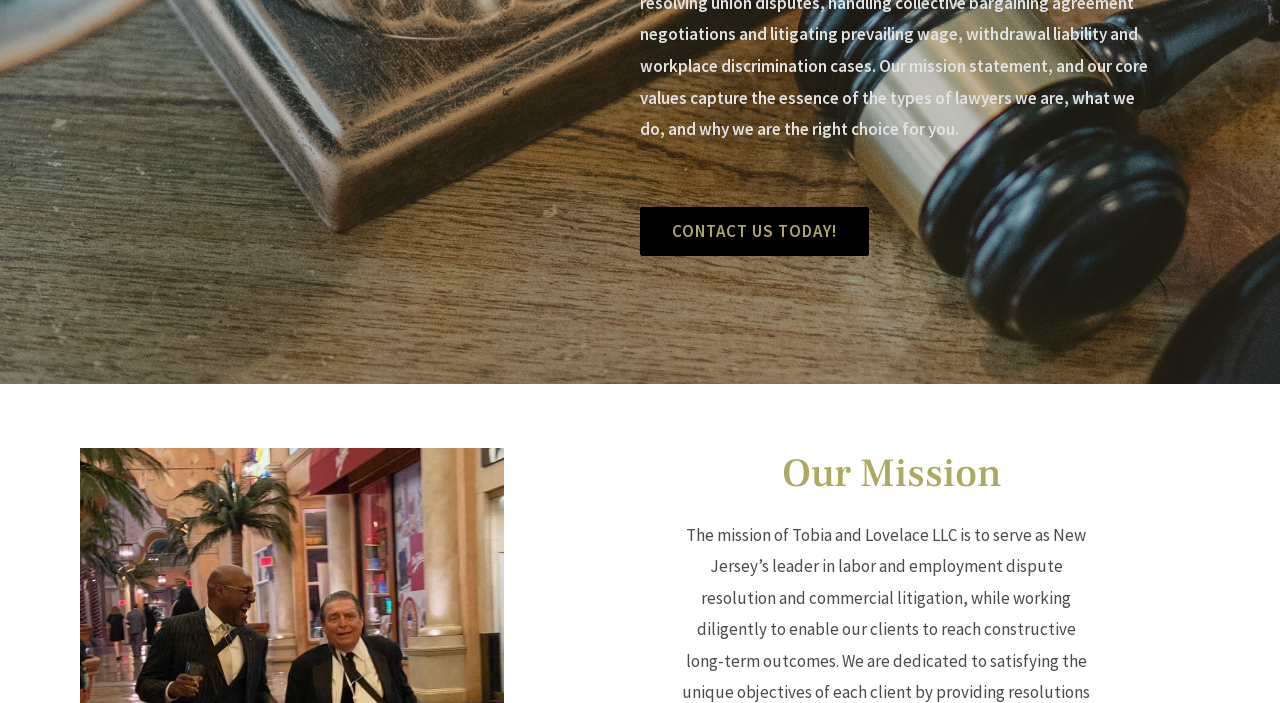Identify the bounding box of the UI component described as: "Contact Us Today!".

[0.5, 0.294, 0.679, 0.364]